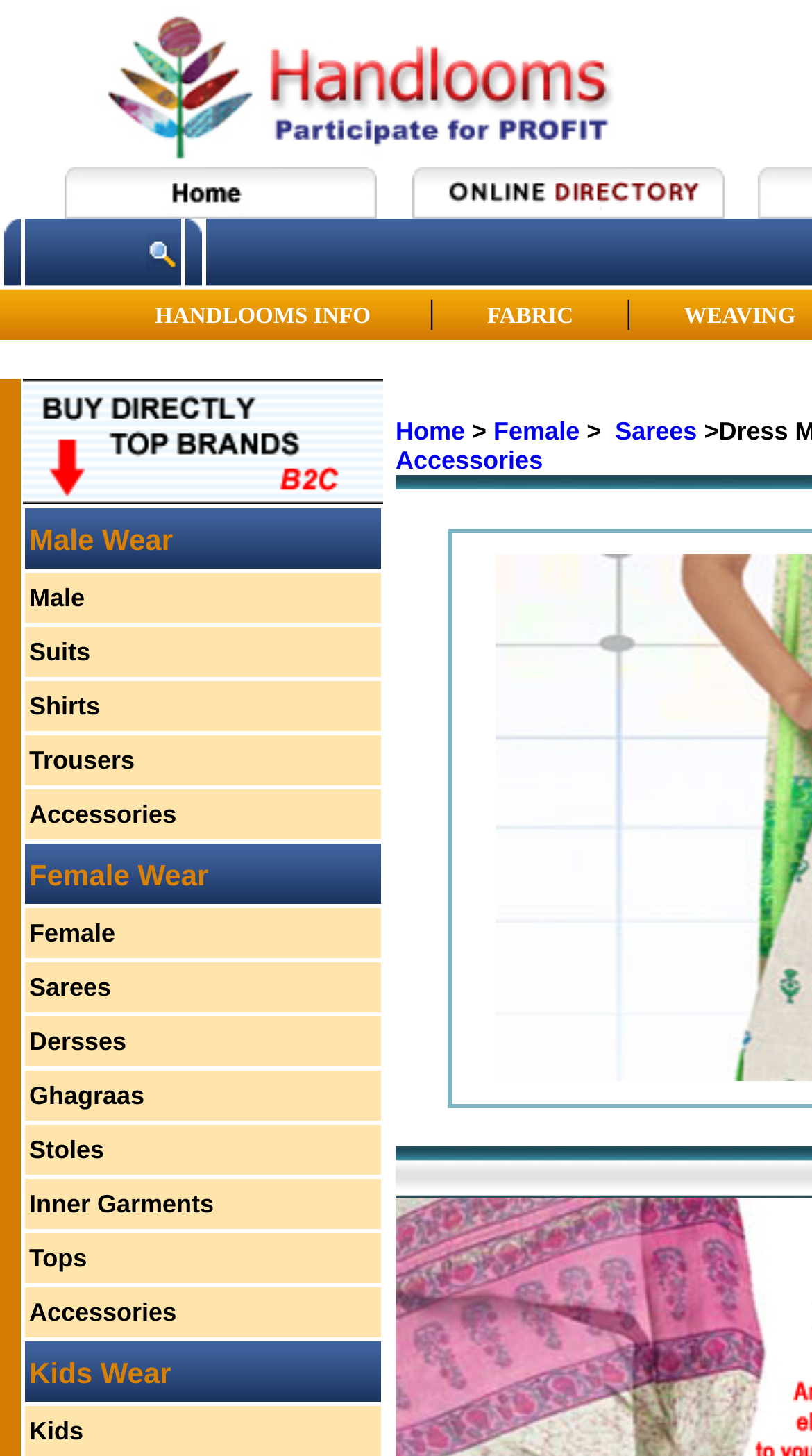What is the second subcategory under Female Wear?
Based on the visual information, provide a detailed and comprehensive answer.

Under the Female Wear category, I can see subcategories such as Female, Sarees, Dersses, Ghagraas, and so on, and the second subcategory is Sarees.